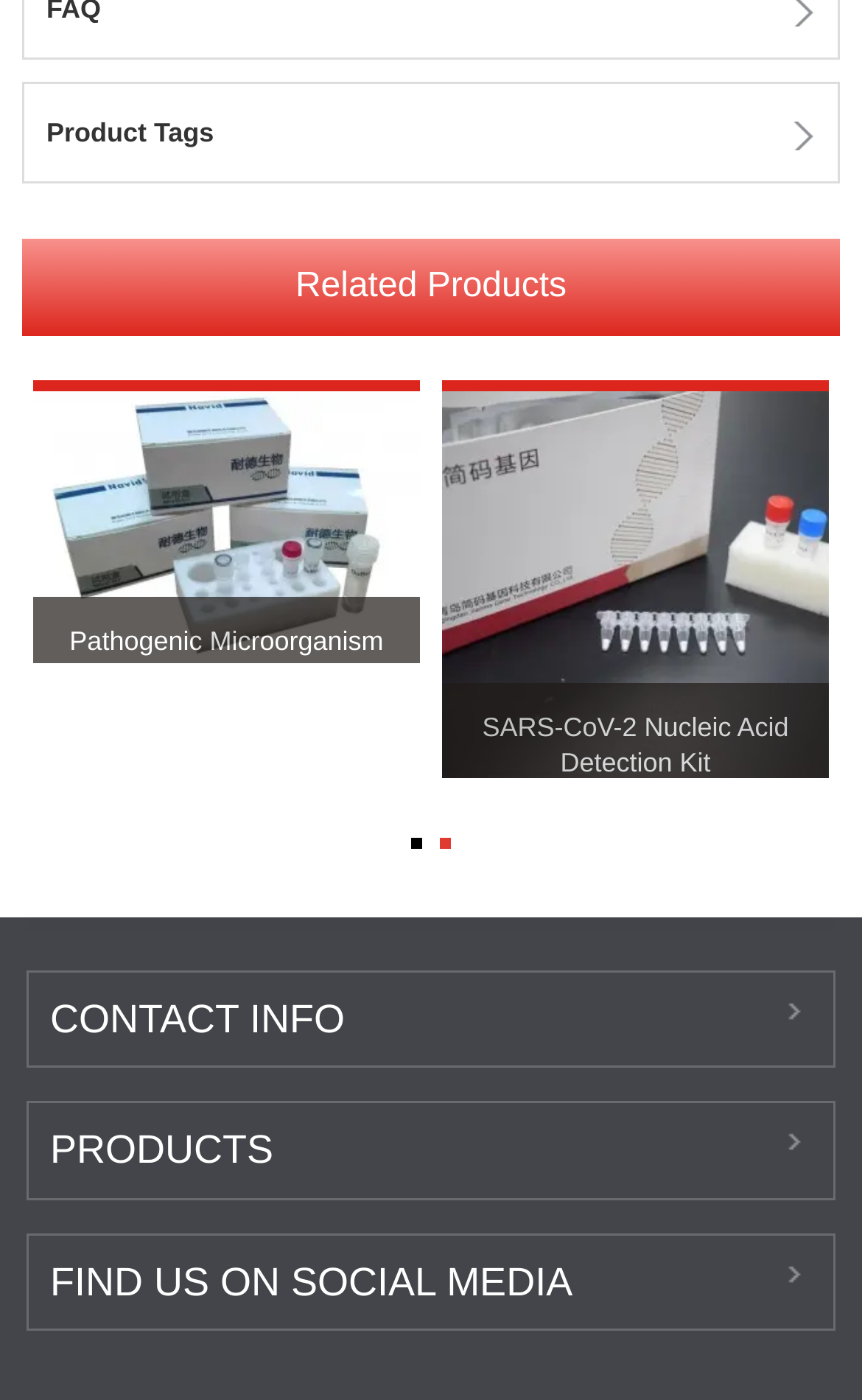Using the description "alt="Pathogenic Microorganism detection kit"", locate and provide the bounding box of the UI element.

[0.038, 0.359, 0.487, 0.391]